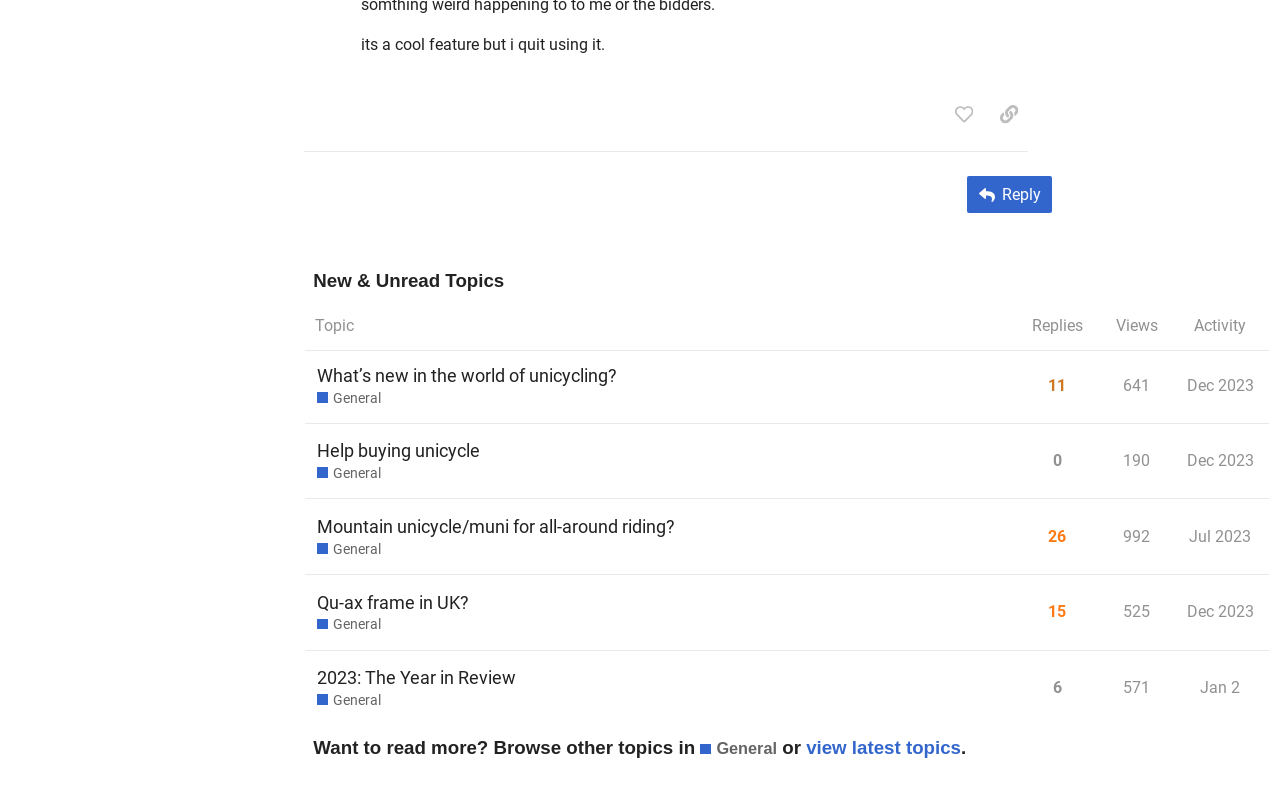How many views does the topic '2023: The Year in Review' have?
Answer the question using a single word or phrase, according to the image.

571